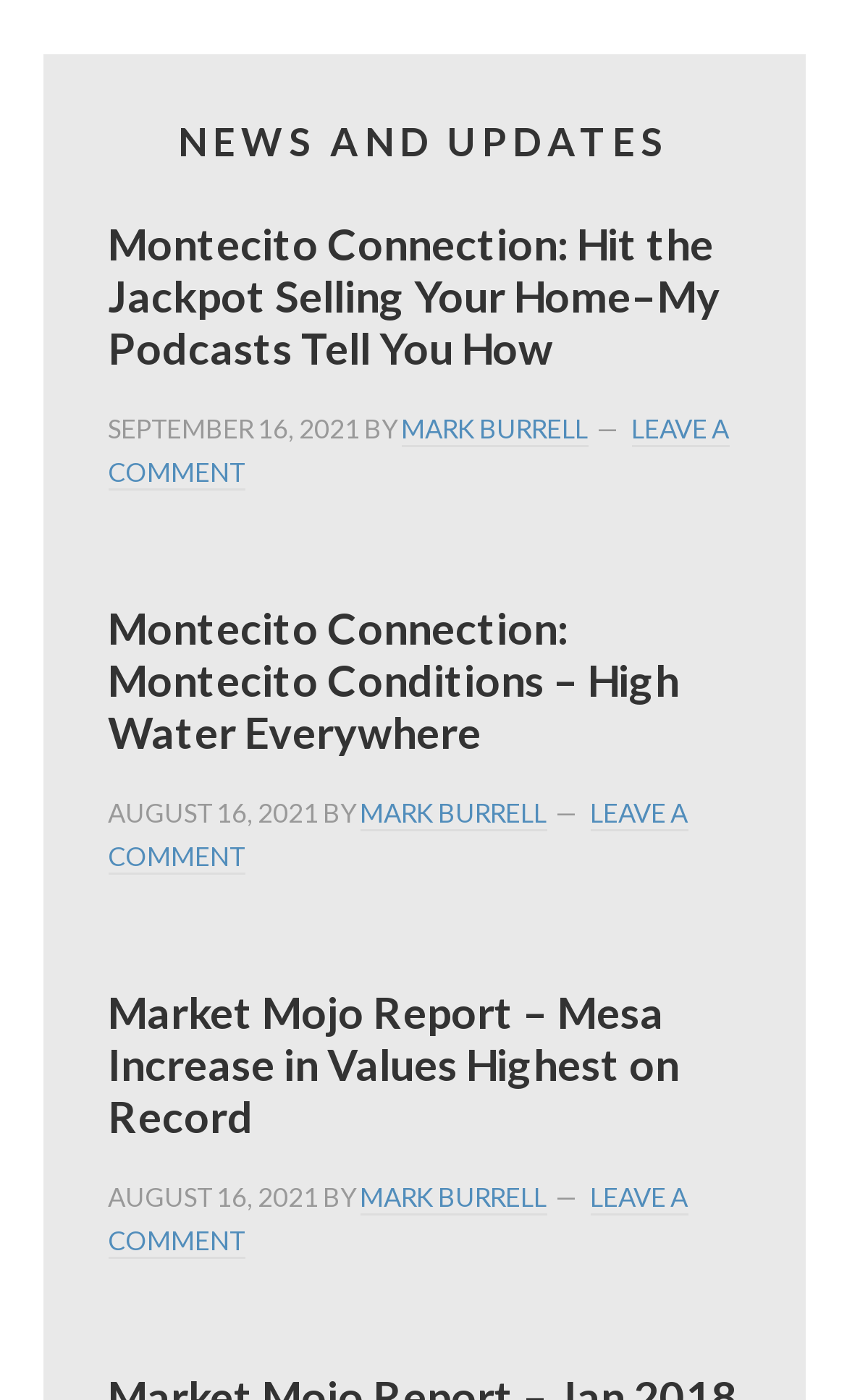Given the description Leave a Comment, predict the bounding box coordinates of the UI element. Ensure the coordinates are in the format (top-left x, top-left y, bottom-right x, bottom-right y) and all values are between 0 and 1.

[0.127, 0.569, 0.812, 0.624]